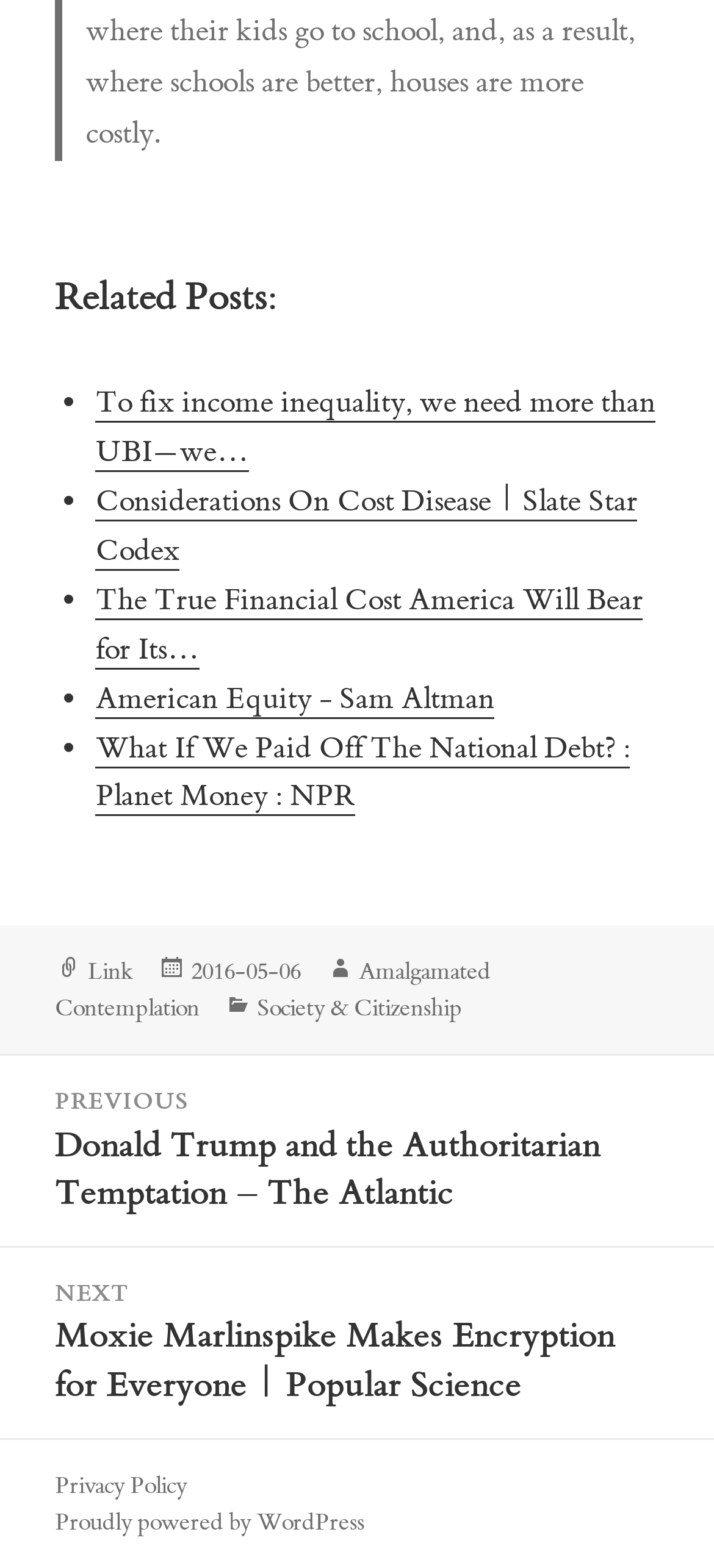Pinpoint the bounding box coordinates of the element you need to click to execute the following instruction: "Go to previous post". The bounding box should be represented by four float numbers between 0 and 1, in the format [left, top, right, bottom].

[0.0, 0.674, 1.0, 0.795]